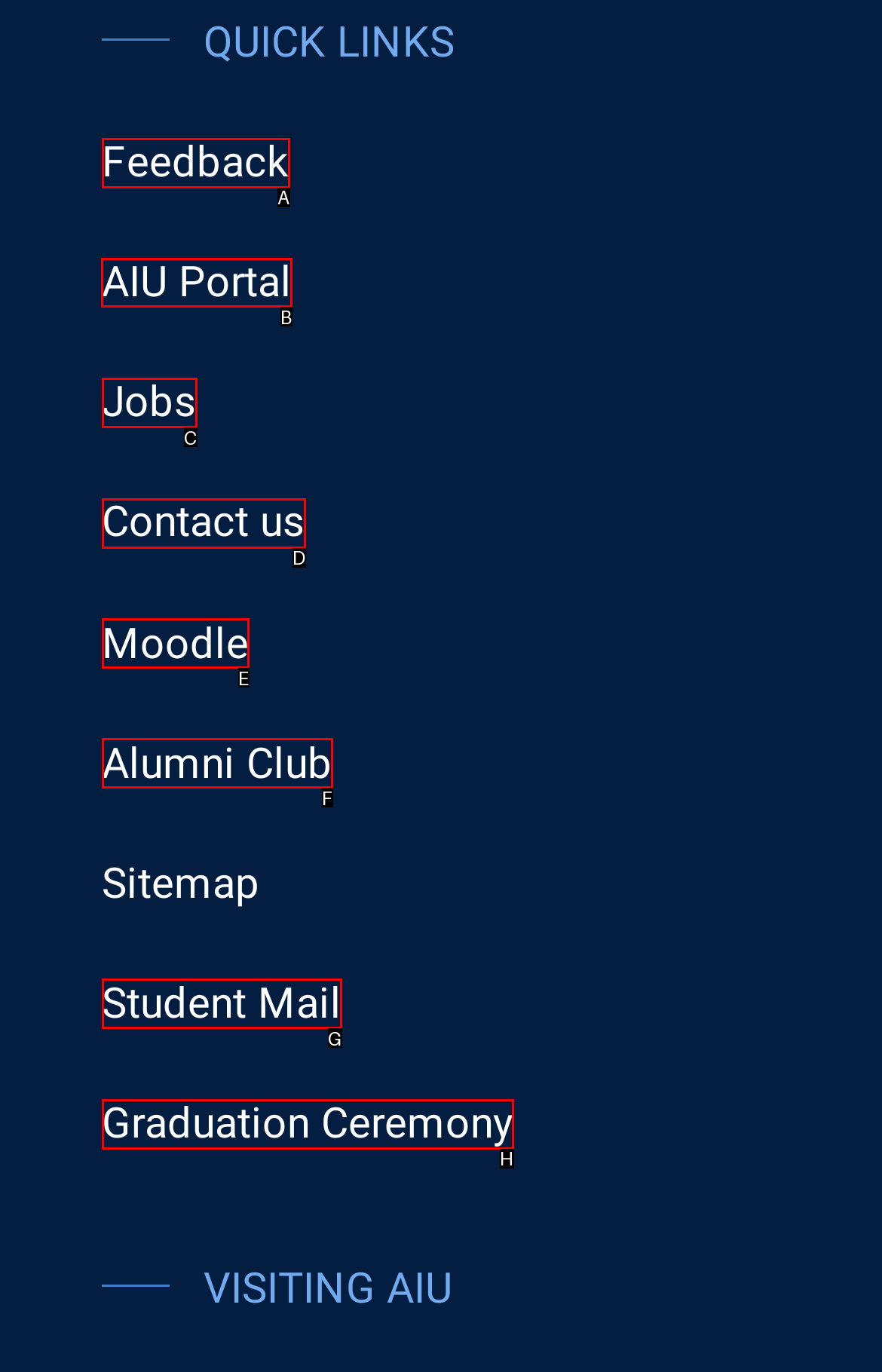Select the appropriate HTML element to click on to finish the task: visit AIU Portal.
Answer with the letter corresponding to the selected option.

B